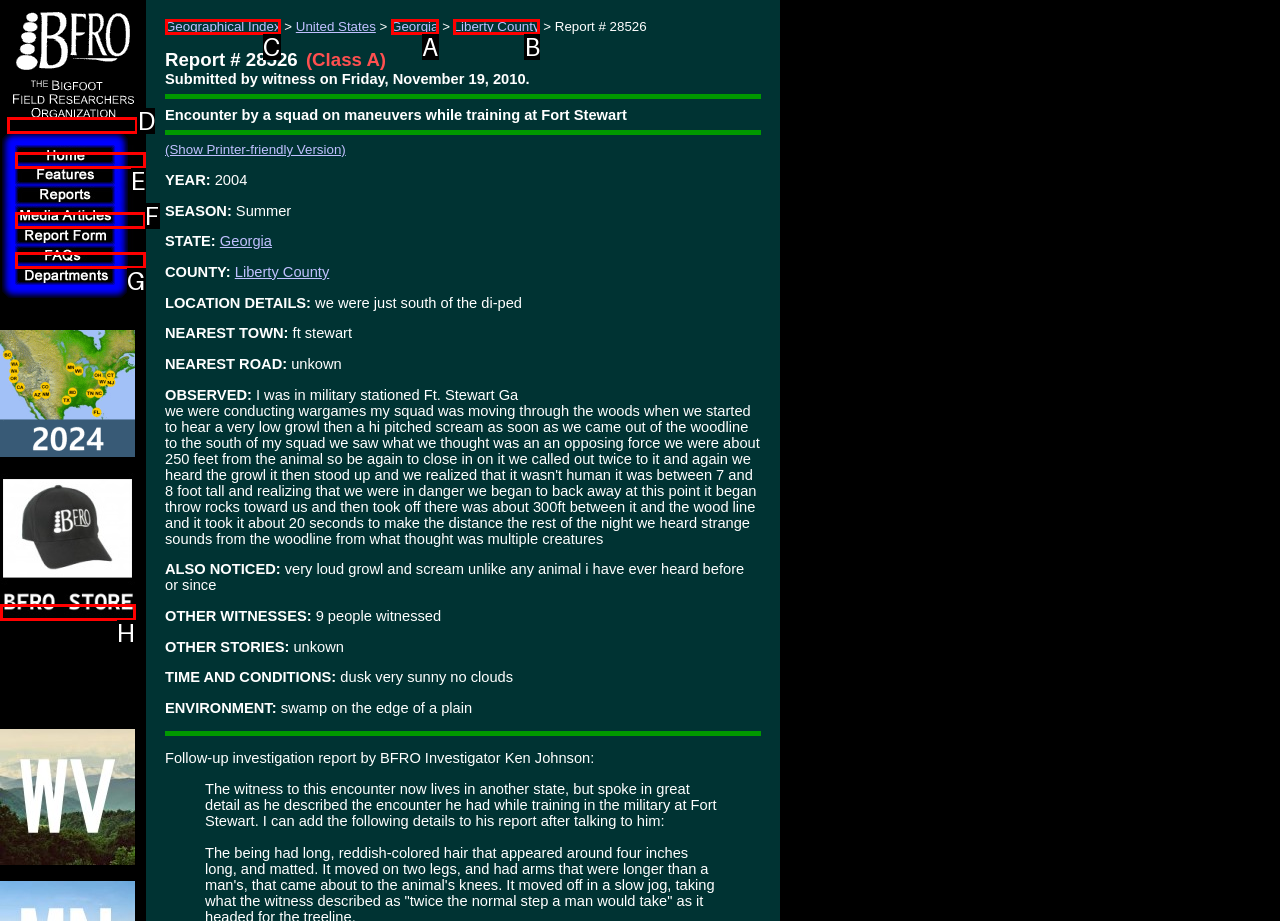Which HTML element should be clicked to complete the task: View the Geographical Index? Answer with the letter of the corresponding option.

C